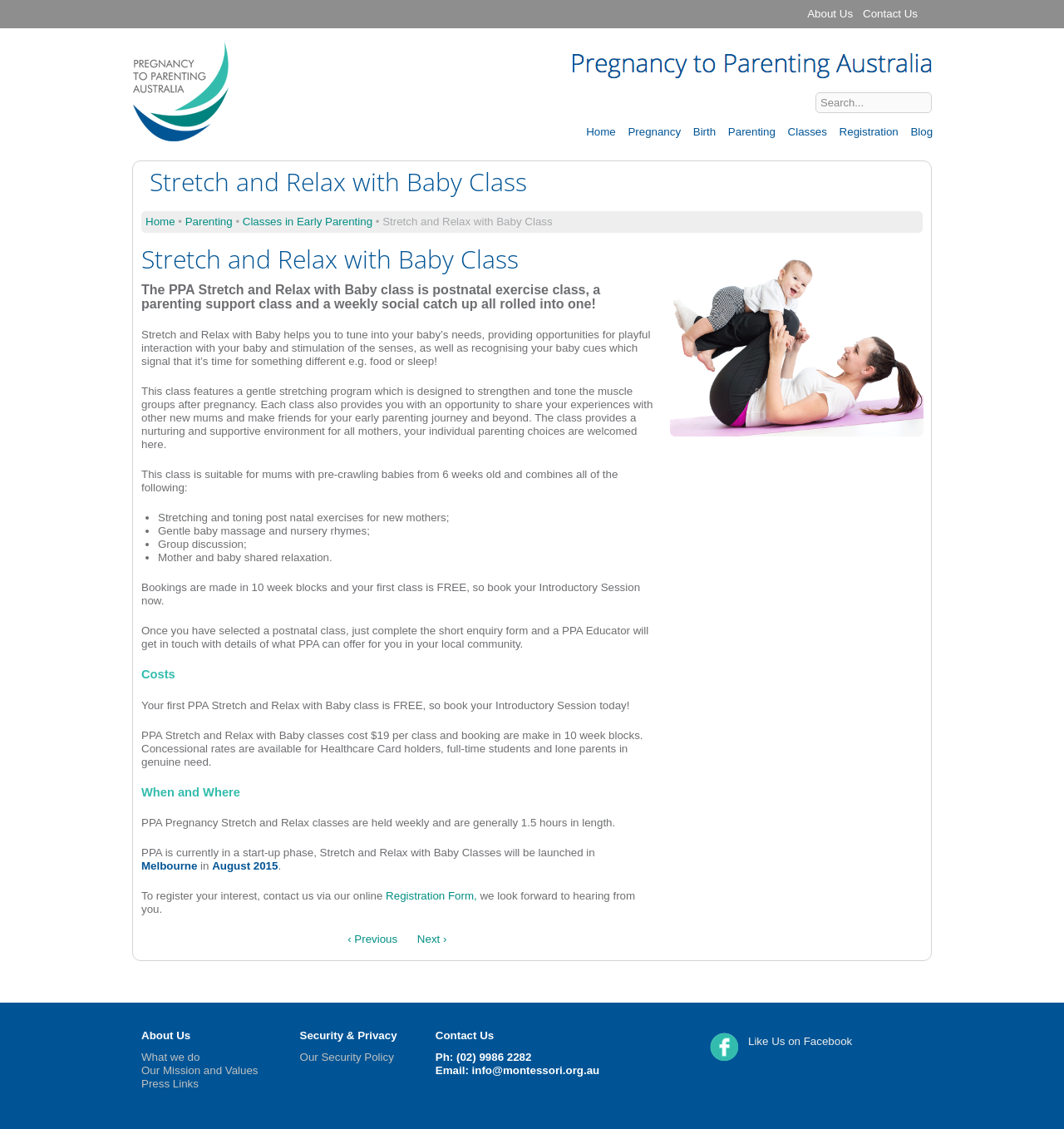With reference to the screenshot, provide a detailed response to the question below:
What is the duration of the PPA Pregnancy Stretch and Relax classes?

I found the answer by reading the text under the 'When and Where' heading, which states that 'PPA Pregnancy Stretch and Relax classes are held weekly and are generally 1.5 hours in length.'